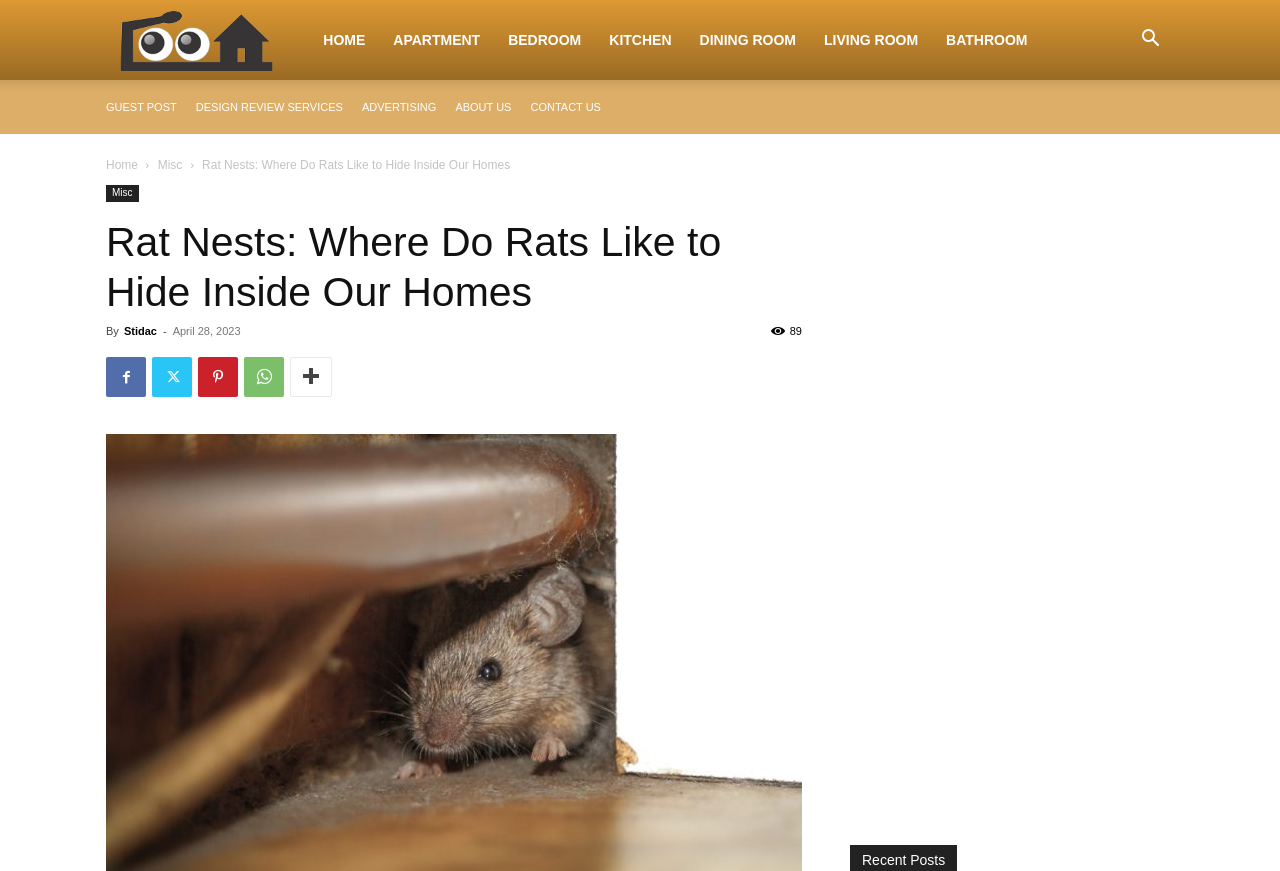Provide the text content of the webpage's main heading.

Rat Nests: Where Do Rats Like to Hide Inside Our Homes